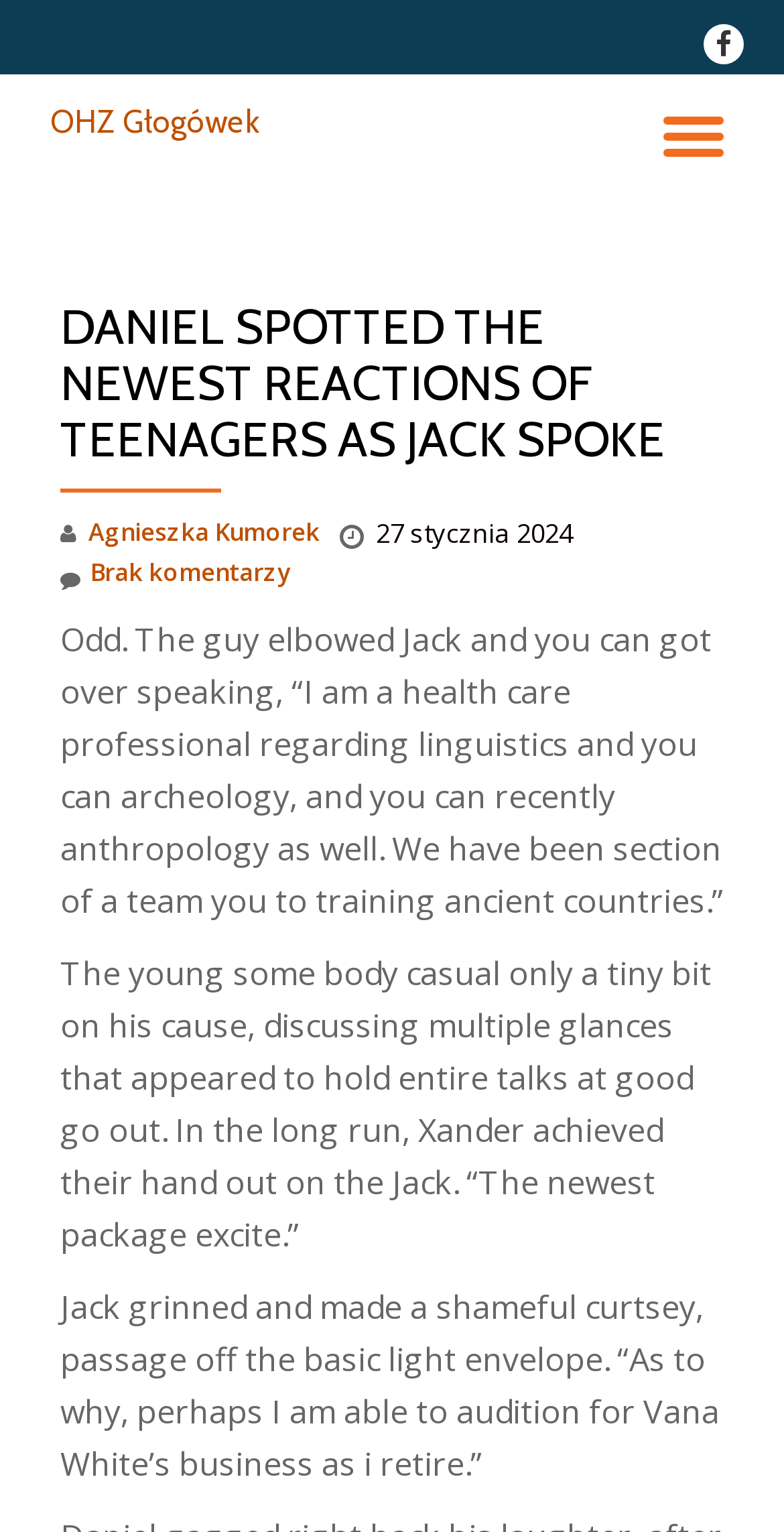What is the name of the website?
Using the image, provide a detailed and thorough answer to the question.

I determined the answer by looking at the heading element with the text 'OHZ Głogówek' which is likely to be the name of the website.